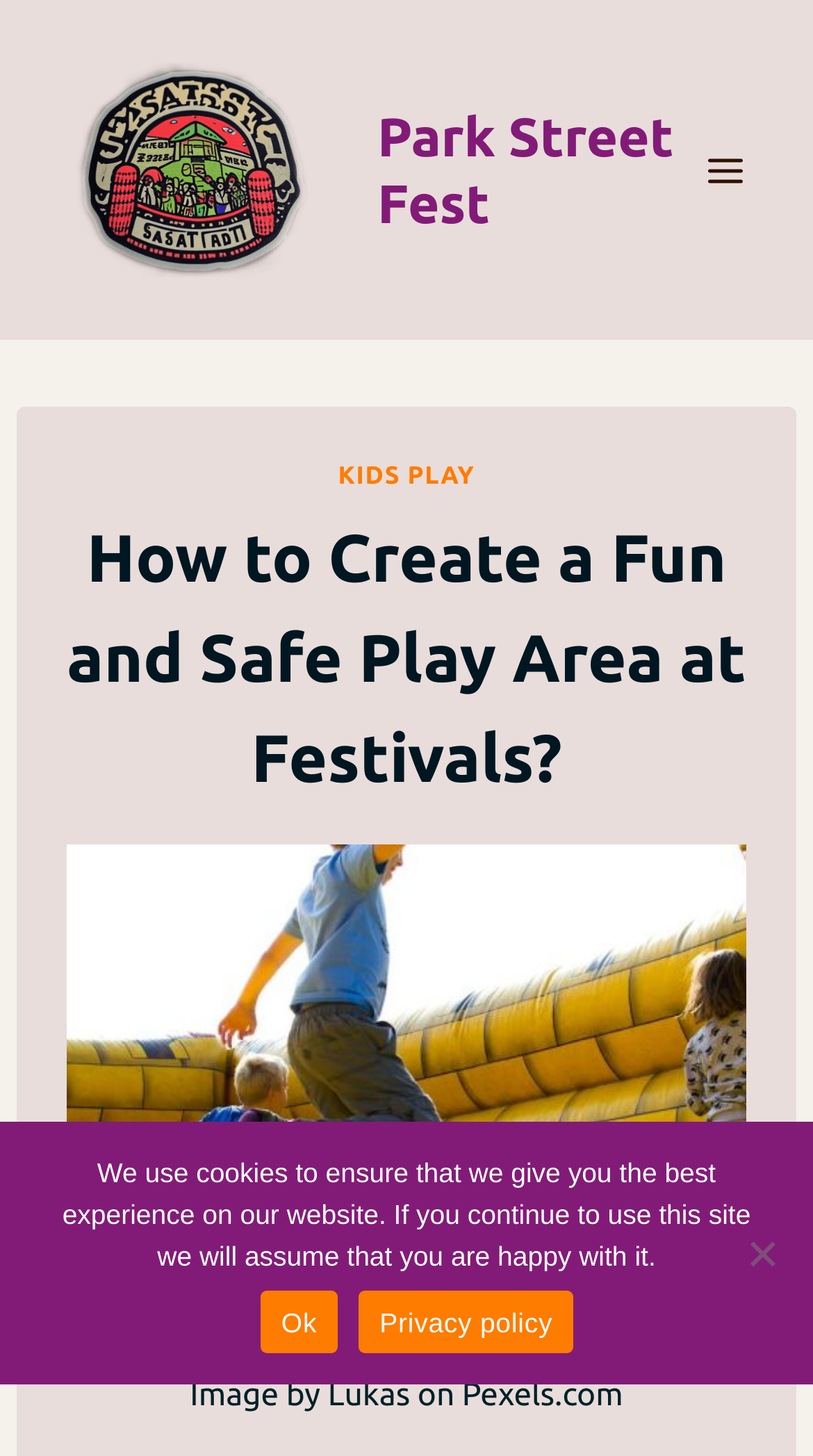Based on the image, please respond to the question with as much detail as possible:
What is the source of the image?

The source of the image can be found in the text 'Image by Lukas on Pexels.com' which is located below the image of children playing on an inflatable castle.